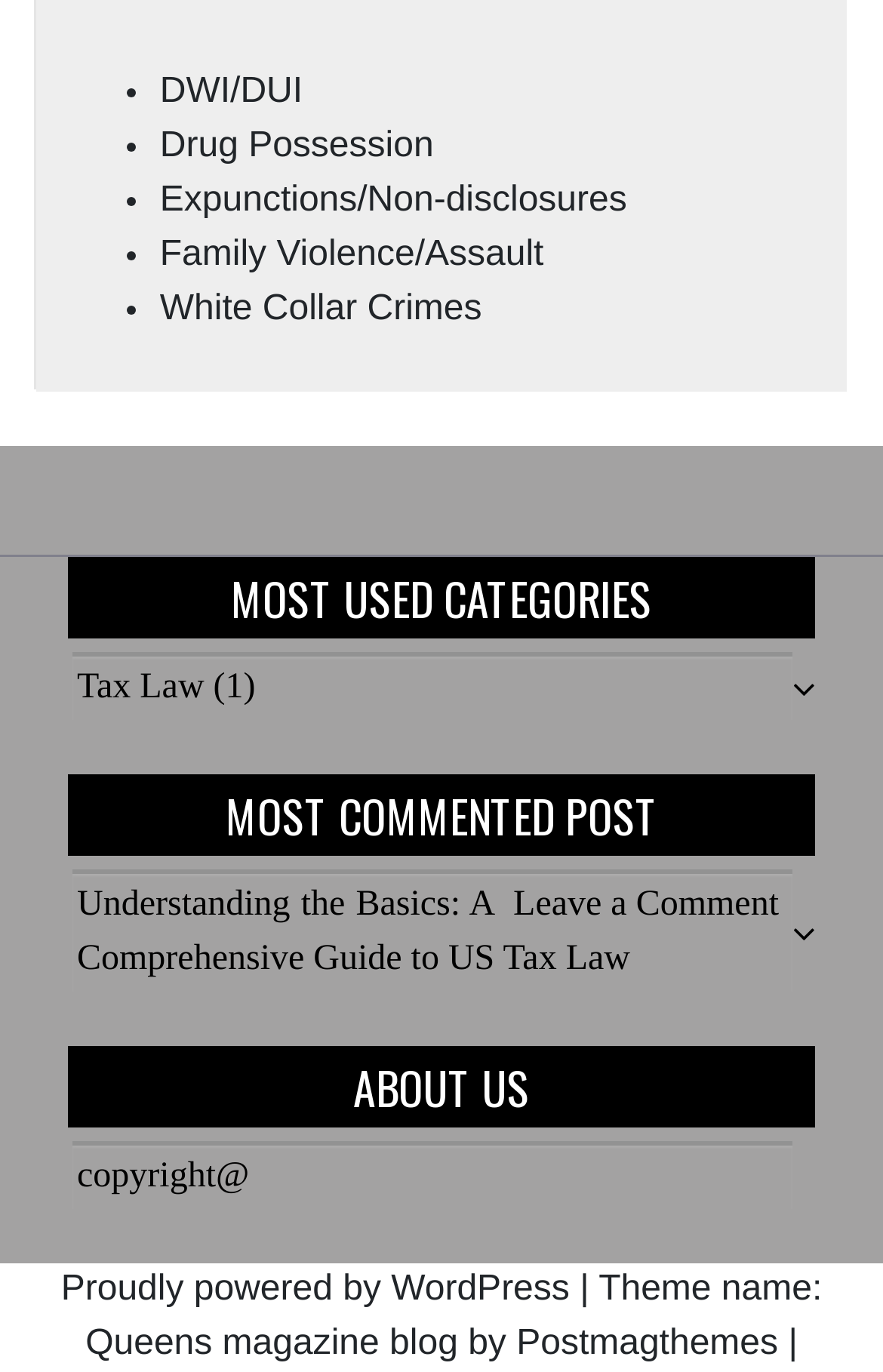What is the name of the theme used by this website?
Using the details shown in the screenshot, provide a comprehensive answer to the question.

The link 'Theme name: Queens magazine blog by Postmagthemes' is listed at the bottom of the webpage, which suggests that the theme used by this website is Queens magazine blog.